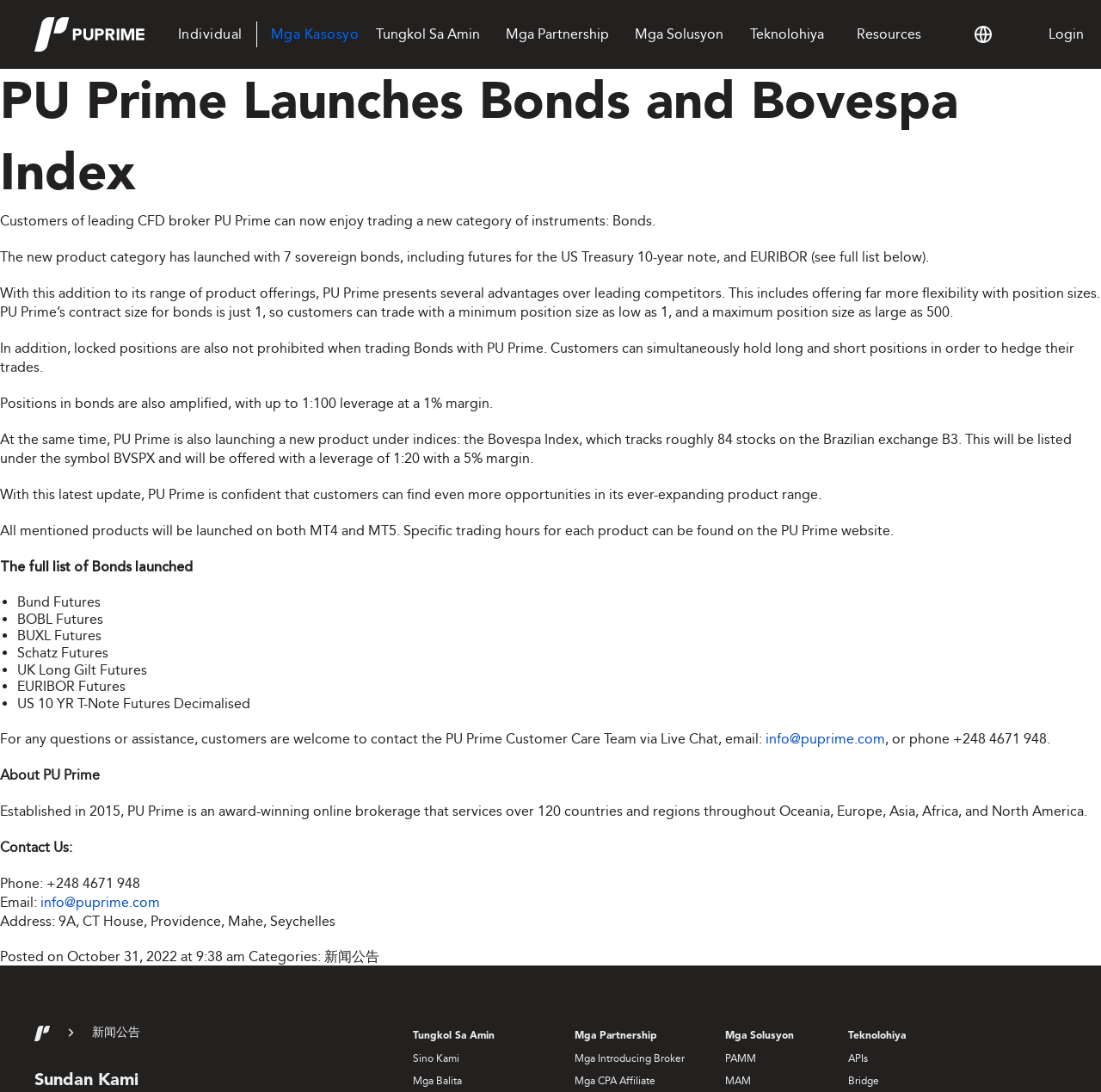Please determine the bounding box coordinates for the UI element described as: "Mga Introducing Broker".

[0.522, 0.963, 0.622, 0.975]